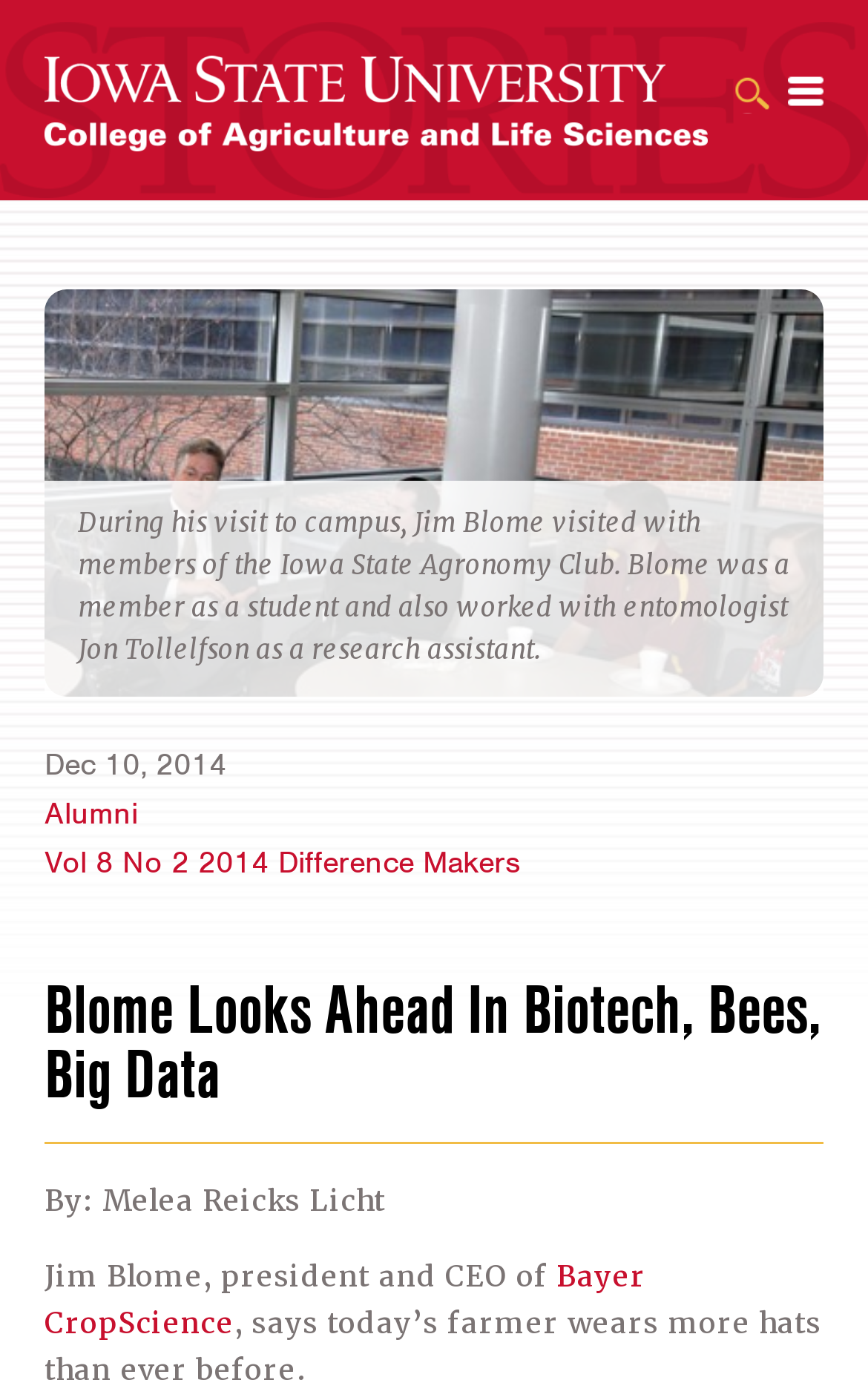What is the name of the university mentioned in the webpage? Analyze the screenshot and reply with just one word or a short phrase.

Iowa State University